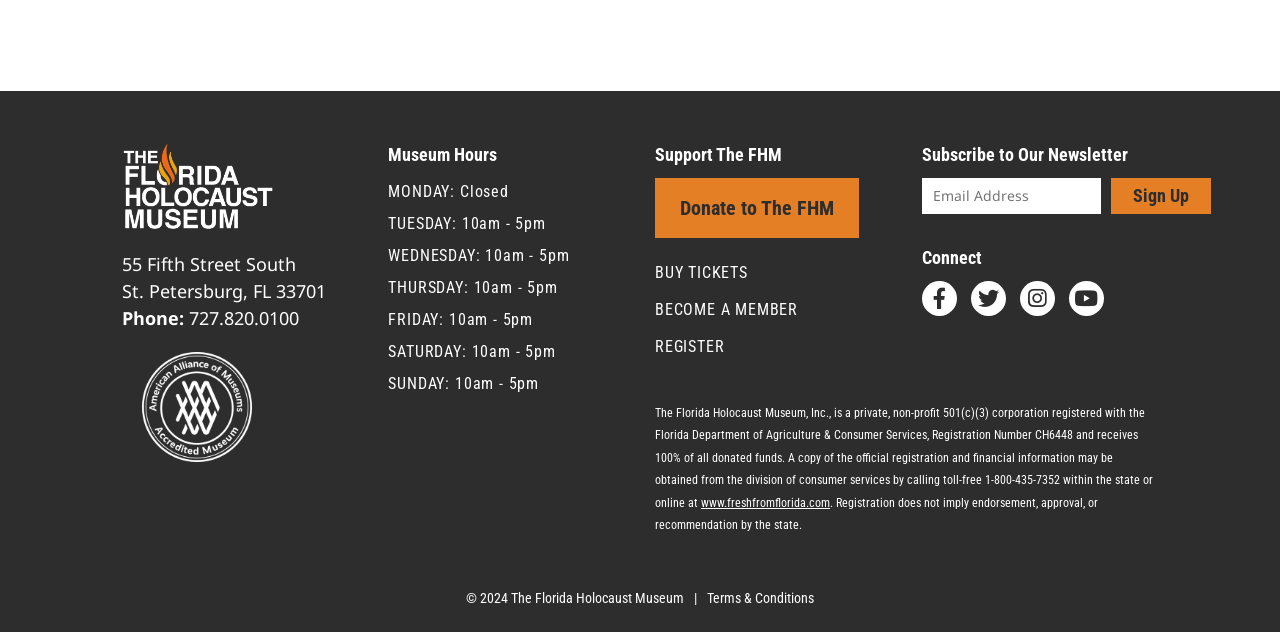Bounding box coordinates should be provided in the format (top-left x, top-left y, bottom-right x, bottom-right y) with all values between 0 and 1. Identify the bounding box for this UI element: Terms & Conditions

[0.552, 0.933, 0.636, 0.958]